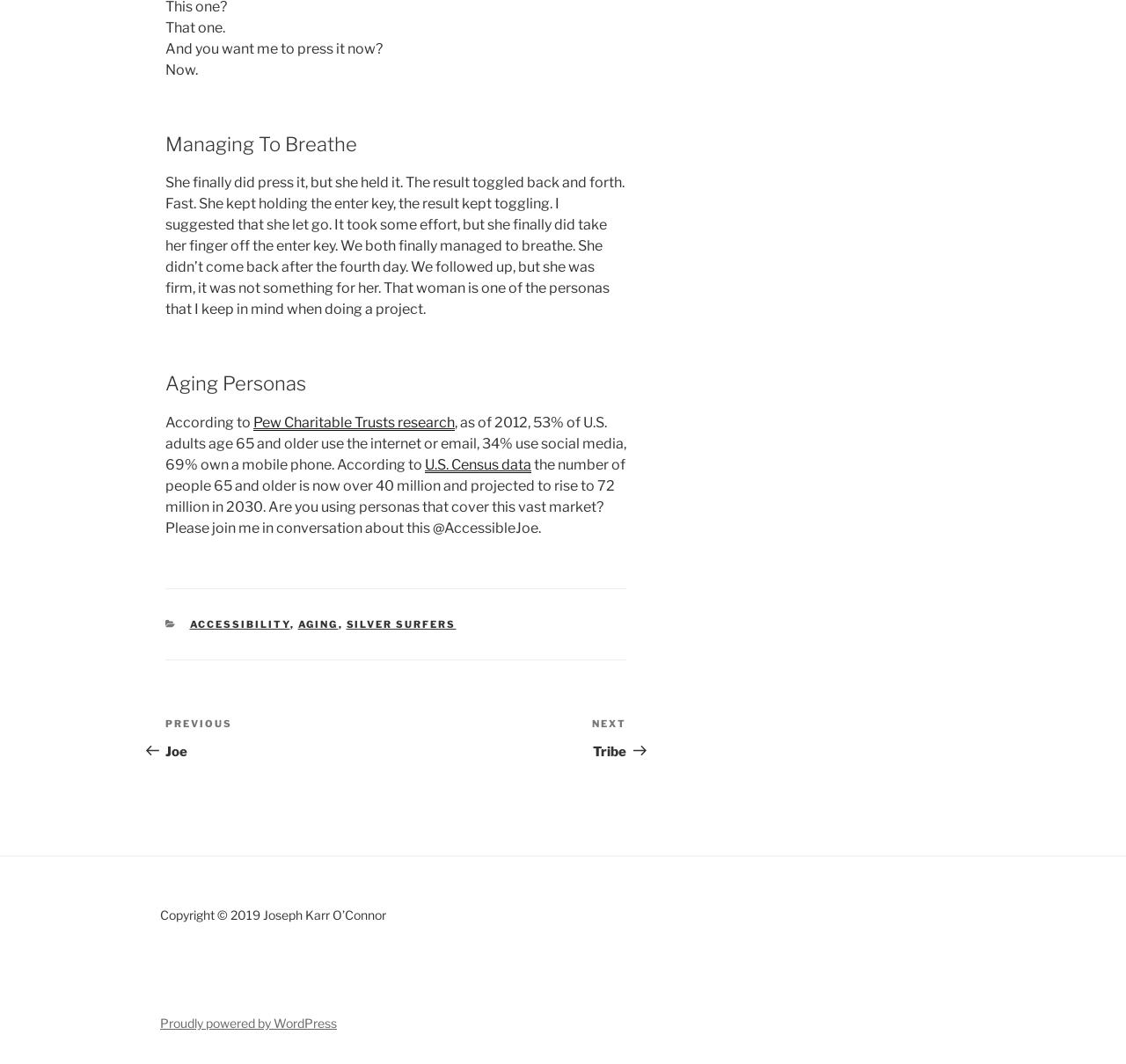Specify the bounding box coordinates of the region I need to click to perform the following instruction: "Click on 'Next Post Tribe'". The coordinates must be four float numbers in the range of 0 to 1, i.e., [left, top, right, bottom].

[0.352, 0.674, 0.556, 0.714]